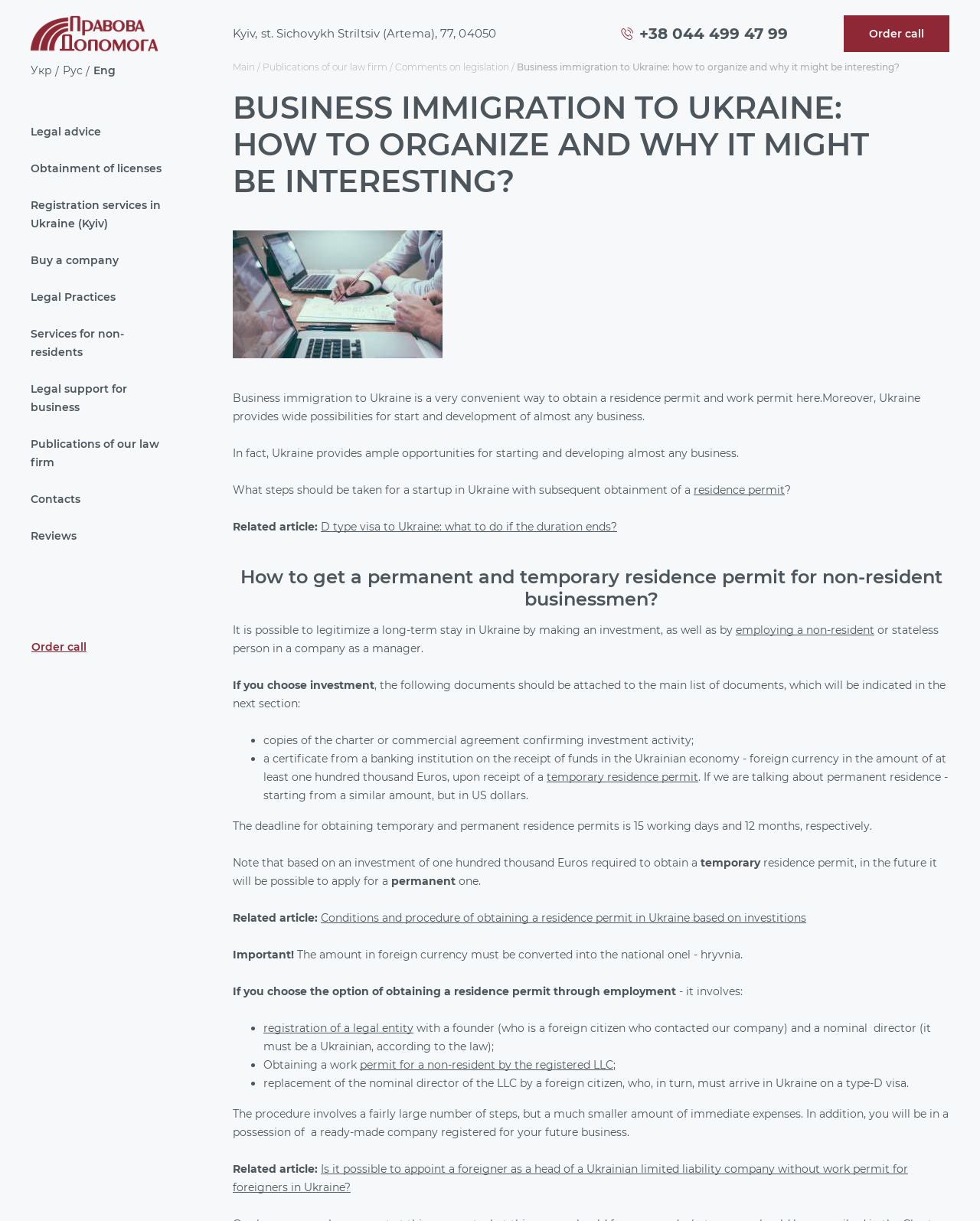What is the headline of the webpage?

BUSINESS IMMIGRATION TO UKRAINE: HOW TO ORGANIZE AND WHY IT MIGHT BE INTERESTING?